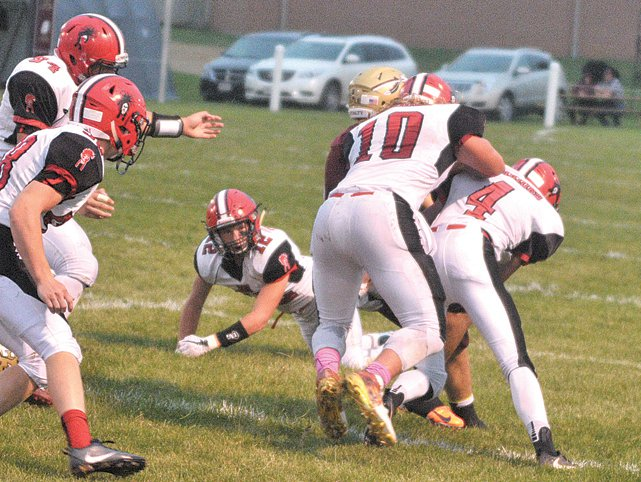What is the reason why Illinois prep football players cannot compete on Wisconsin teams?
Respond to the question with a single word or phrase according to the image.

Interstate co-op restrictions